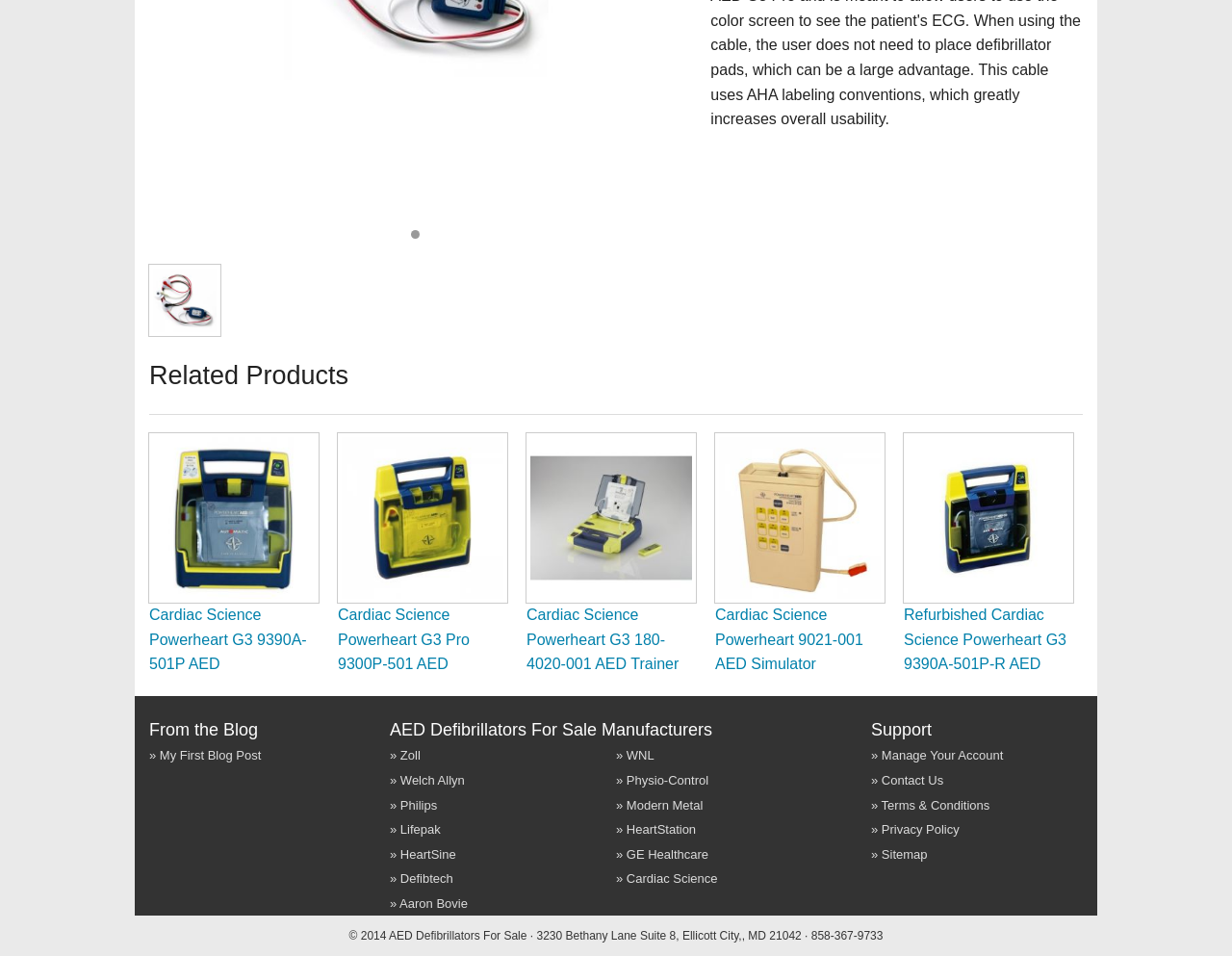Predict the bounding box coordinates for the UI element described as: "» Cardiac Science". The coordinates should be four float numbers between 0 and 1, presented as [left, top, right, bottom].

[0.5, 0.912, 0.582, 0.927]